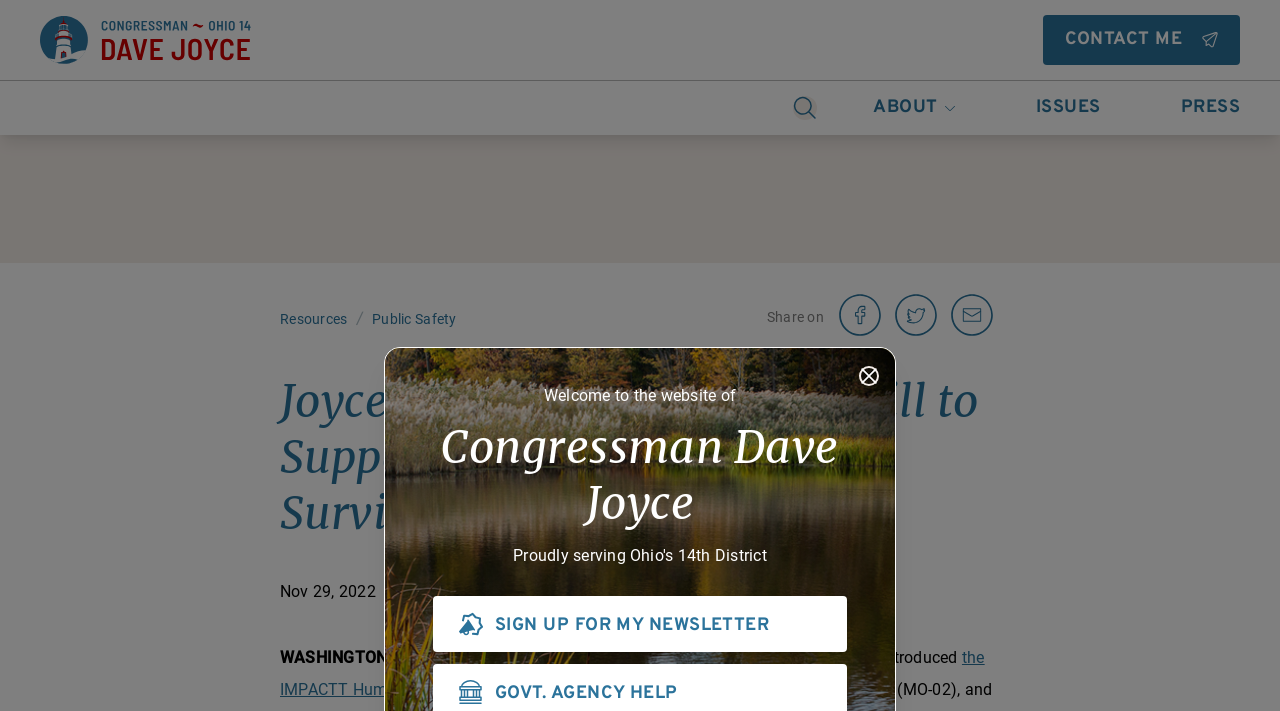Provide a thorough and detailed response to the question by examining the image: 
What is the date of the latest article?

The date of the latest article can be found in the text 'Nov 29, 2022' which is located below the topic of the latest article.